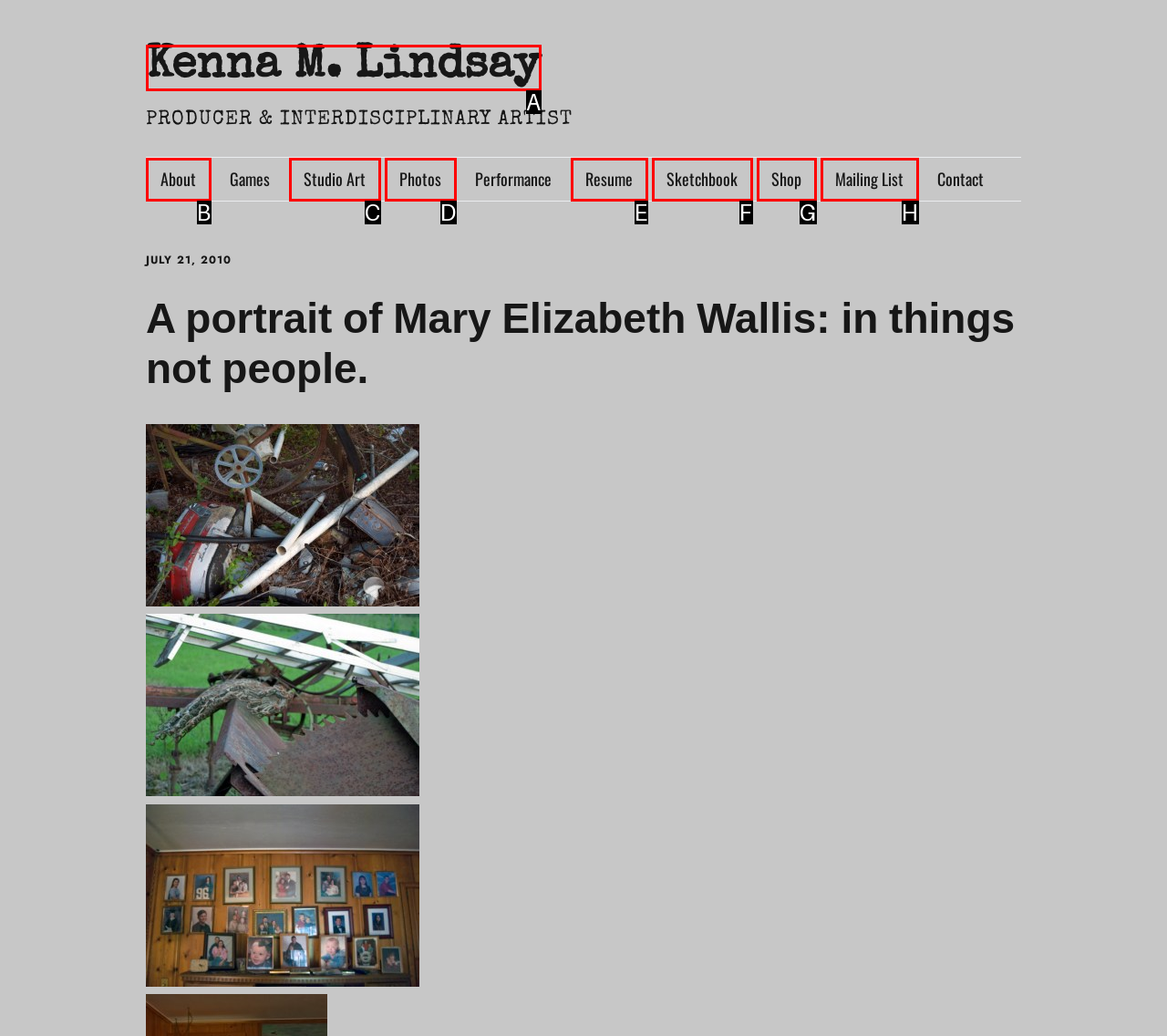From the provided options, pick the HTML element that matches the description: Mailing List. Respond with the letter corresponding to your choice.

H